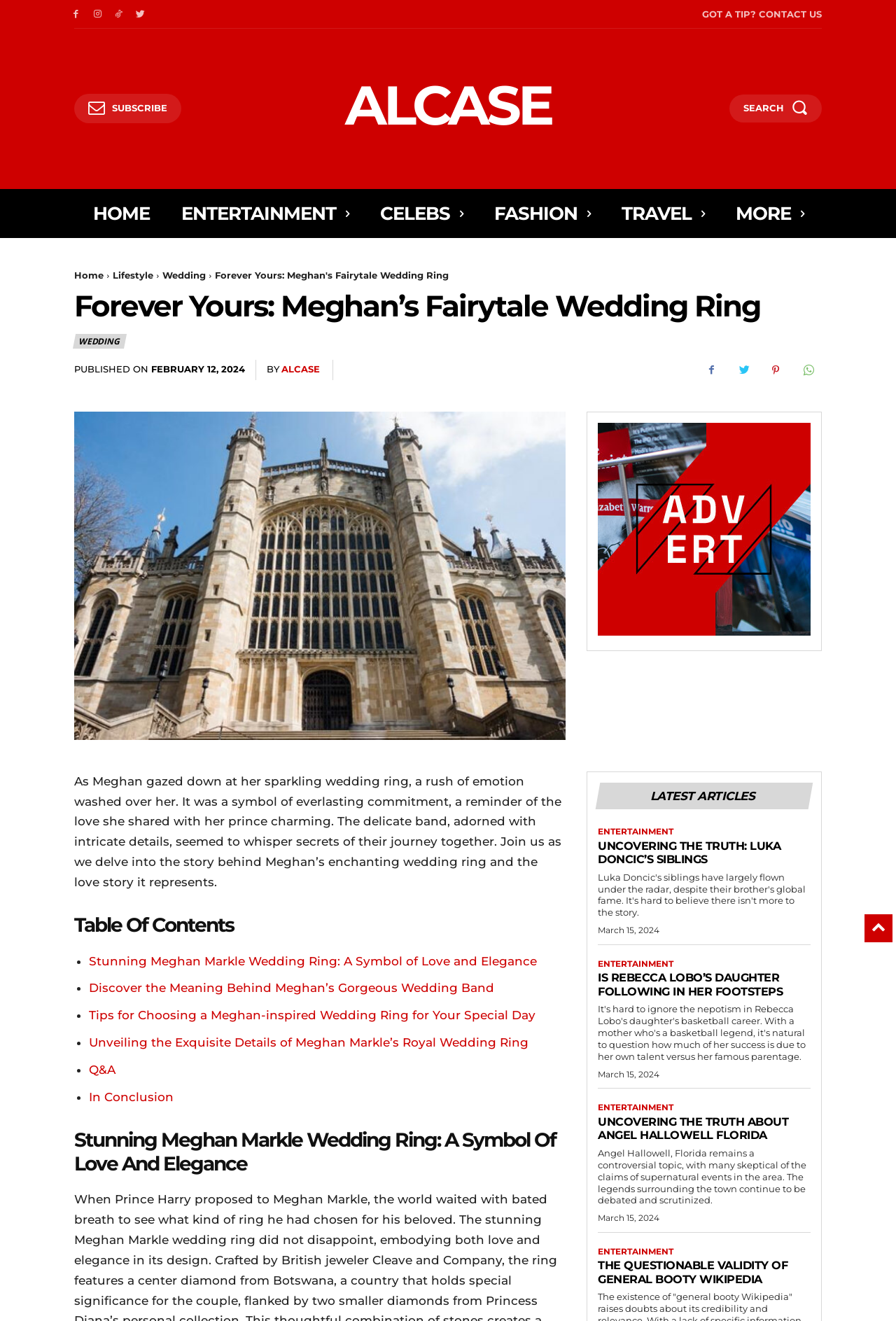Find the coordinates for the bounding box of the element with this description: "Got a tip? Contact Us".

[0.784, 0.006, 0.917, 0.016]